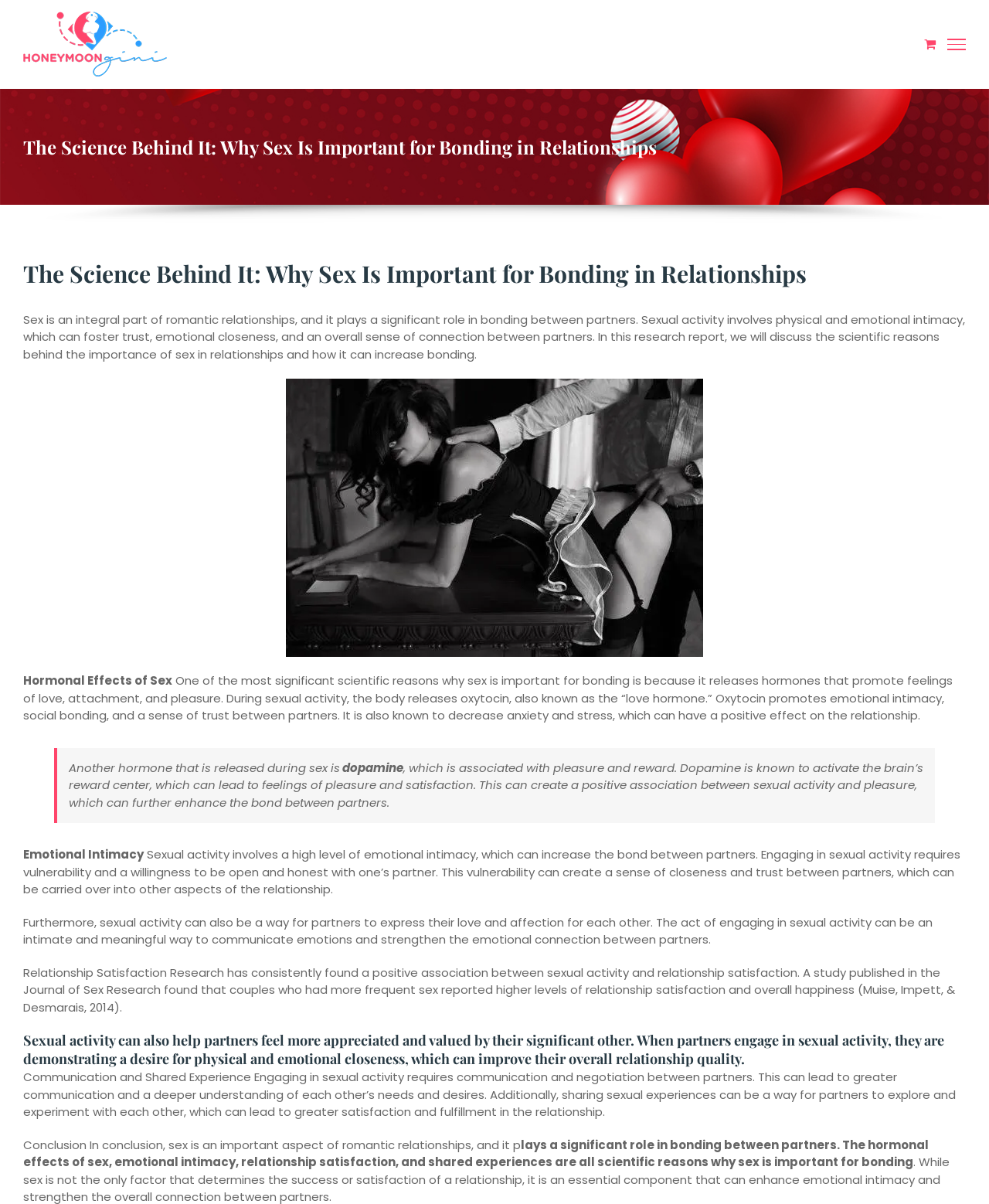Given the following UI element description: "replace innocent villagers", find the bounding box coordinates in the webpage screenshot.

None